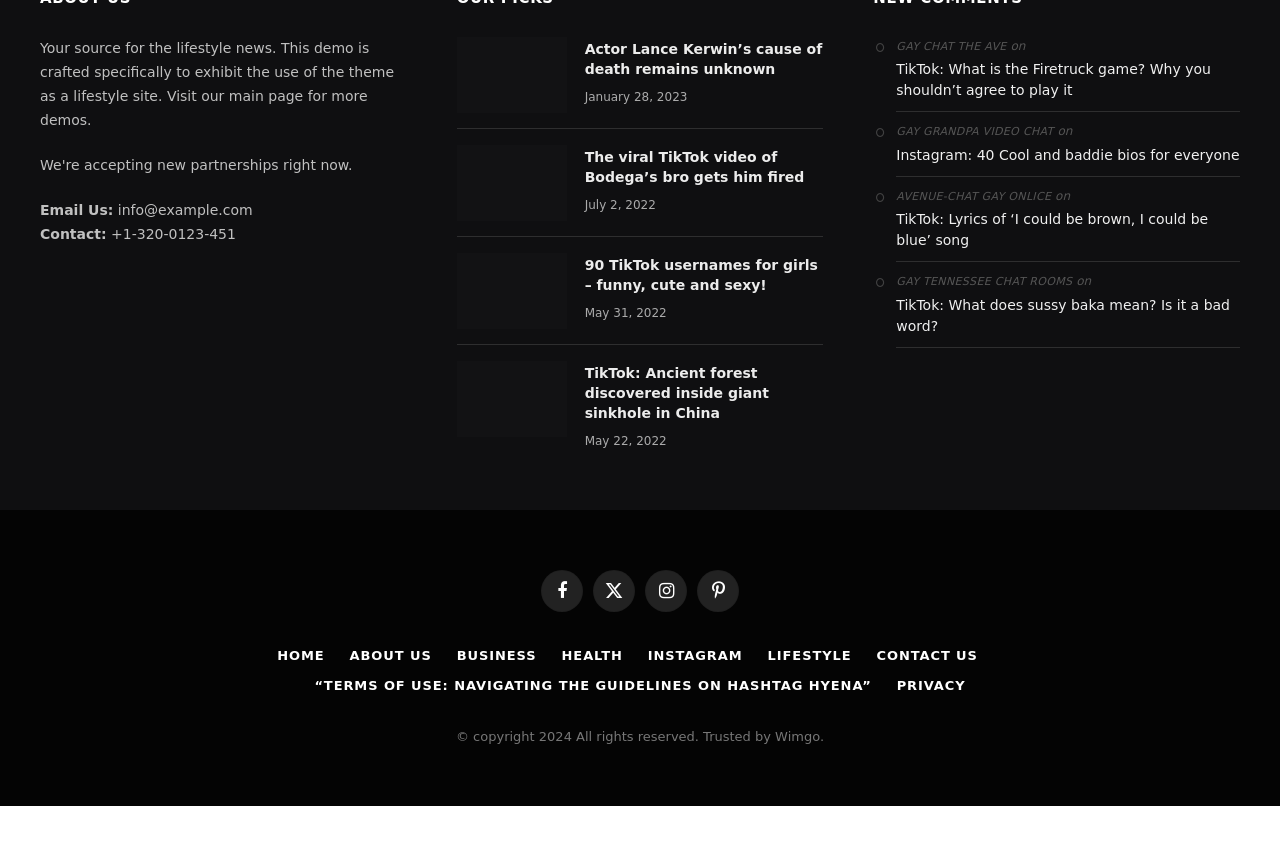What social media platforms are linked at the bottom of the webpage?
Offer a detailed and exhaustive answer to the question.

The social media platforms can be found at the bottom of the webpage, represented by link elements with icons and text labels, including Facebook, Twitter, Instagram, and Pinterest.